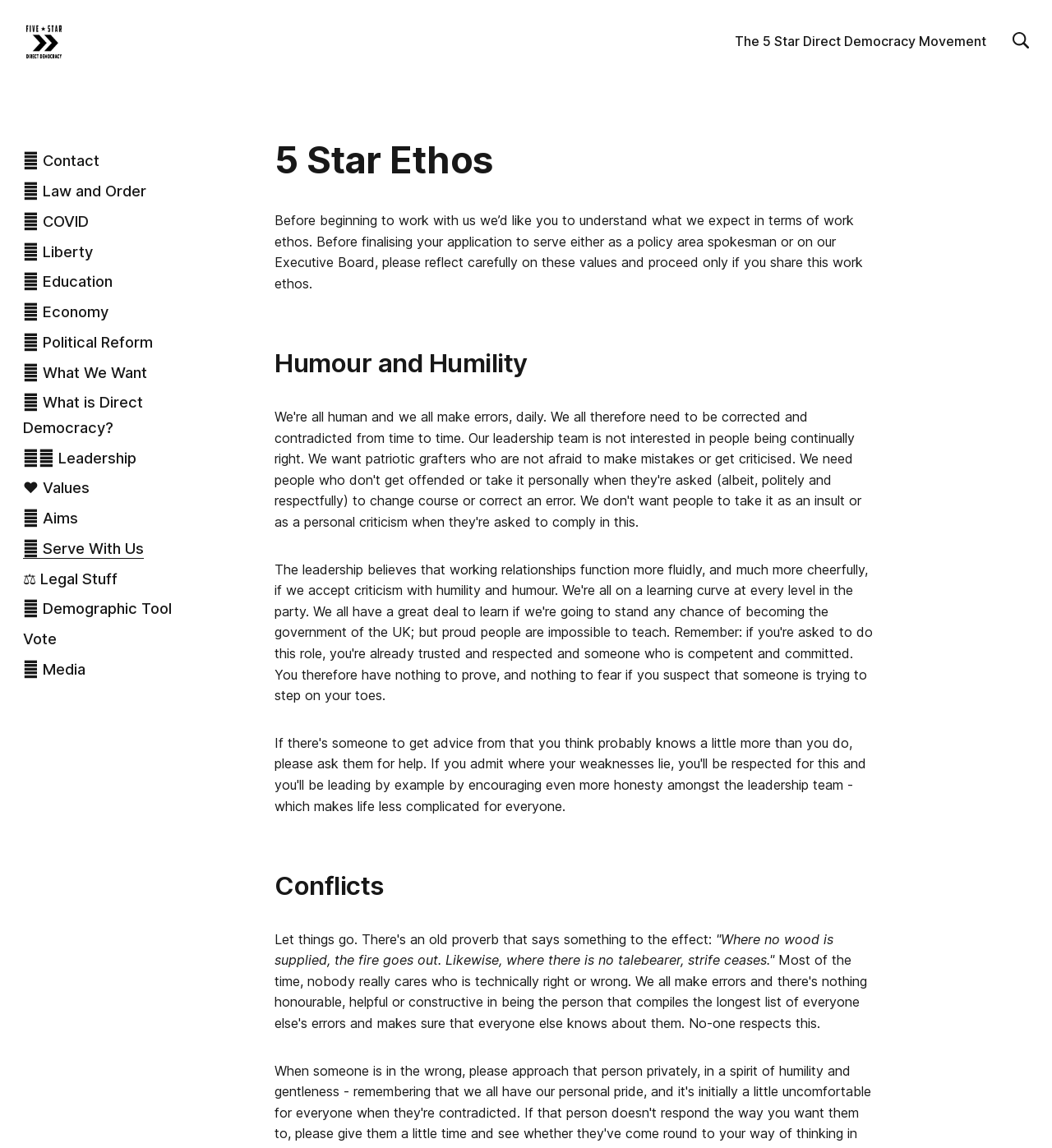Please give a succinct answer to the question in one word or phrase:
How many links are there in the webpage?

19